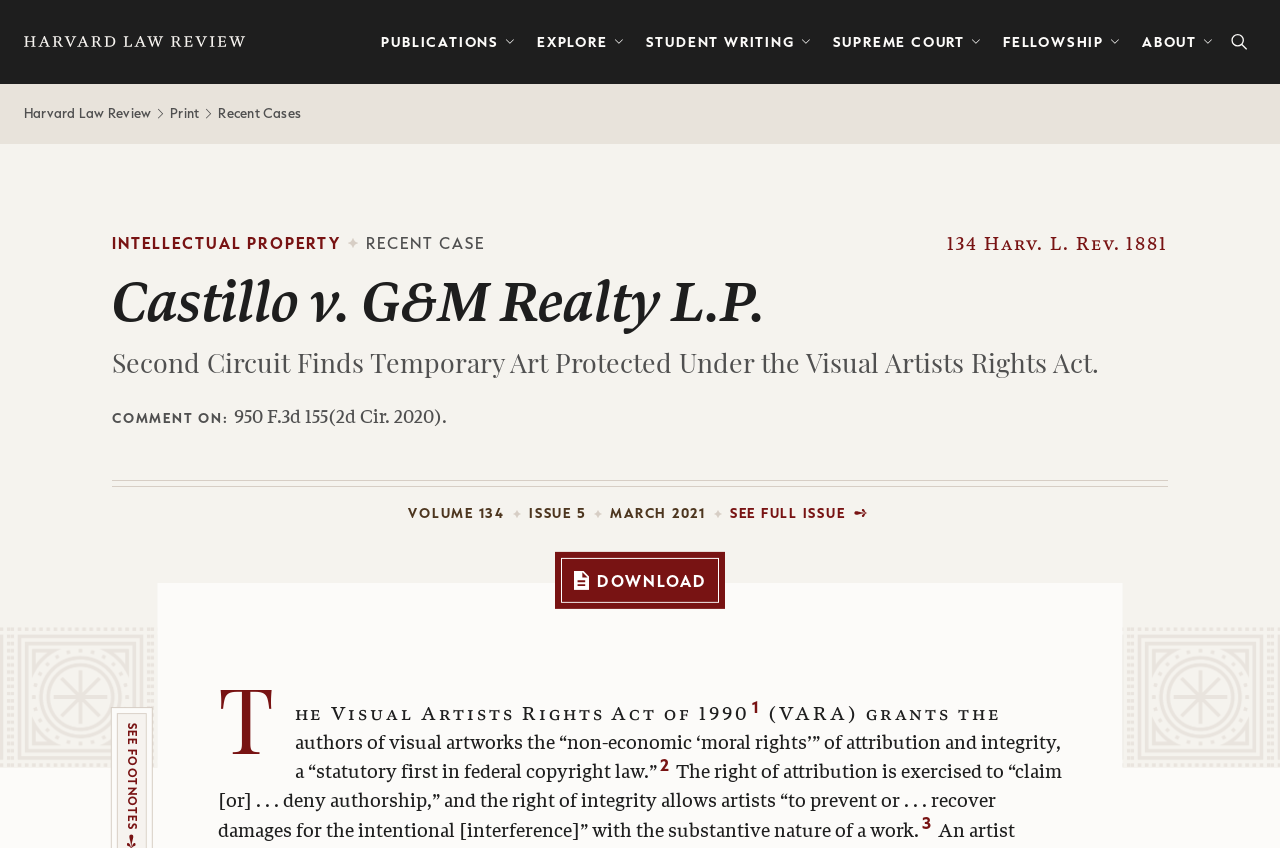What is the date of the Harvard Law Review issue discussed in this article?
Look at the screenshot and provide an in-depth answer.

The article mentions the date of the Harvard Law Review issue as March 2021, which is displayed along with the volume and issue numbers.